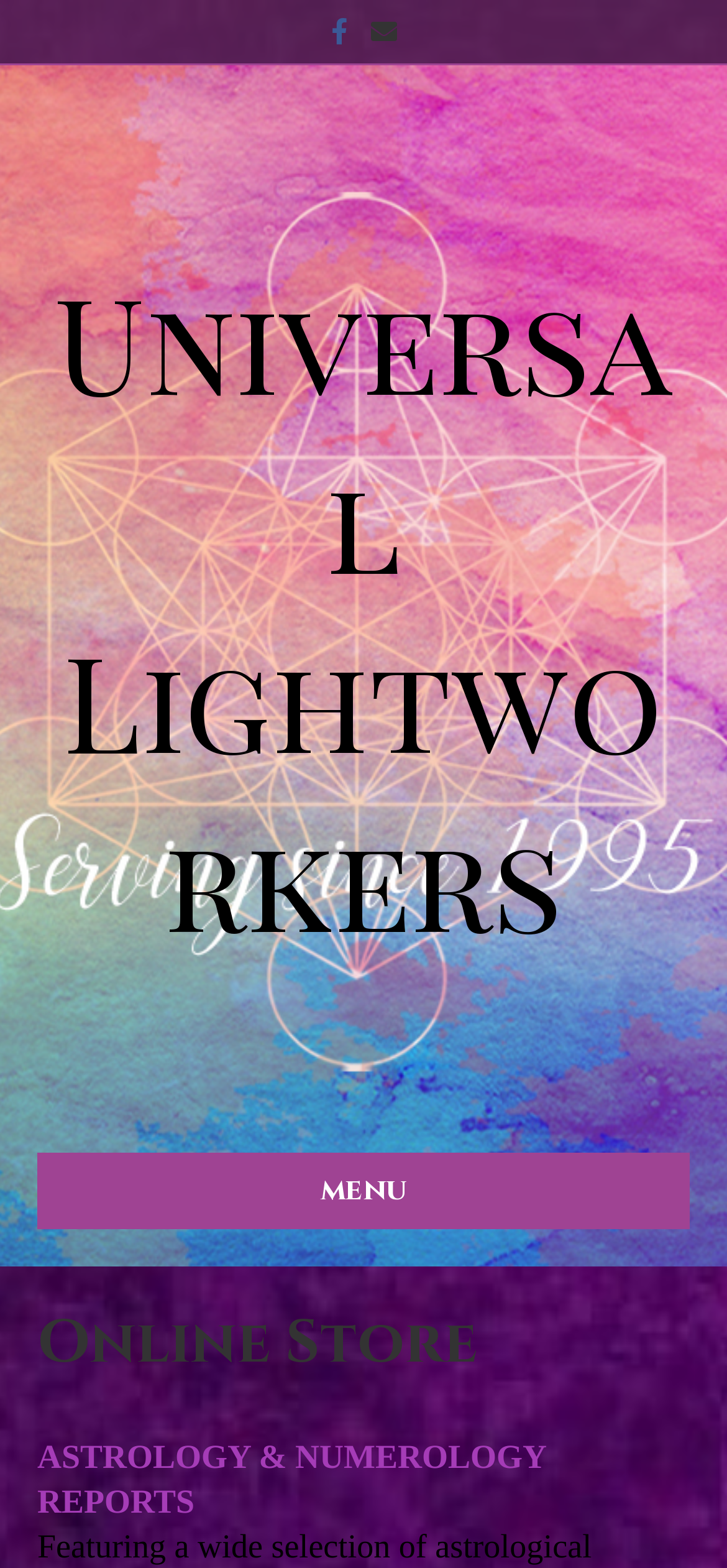Articulate a detailed summary of the webpage's content and design.

The webpage is an online store for Lightworkers. At the top right corner, there are two social media links, one for Facebook and one for Email. Below these links, there is a prominent link to "Universal Lightworkers" that spans almost the entire width of the page. 

On the top left side, there is a navigation menu labeled as "Header Menu" which contains a button to toggle the menu. When expanded, the menu has a header section with a heading that reads "Online Store". 

Further down, there is a link to "ASTROLOGY & NUMEROLOGY REPORTS" located below the header section.